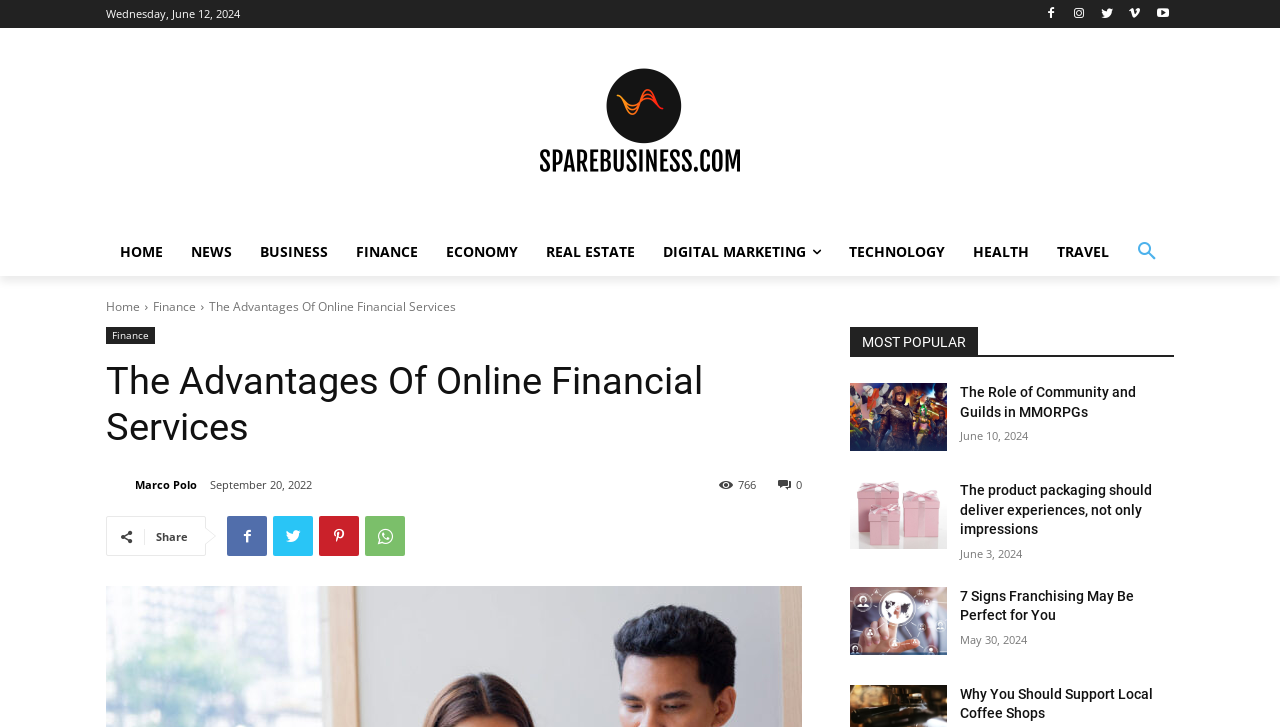Using details from the image, please answer the following question comprehensively:
What is the category of the article 'The Role of Community and Guilds in MMORPGs'?

I did not find any category information associated with the article 'The Role of Community and Guilds in MMORPGs', so I cannot determine its category.